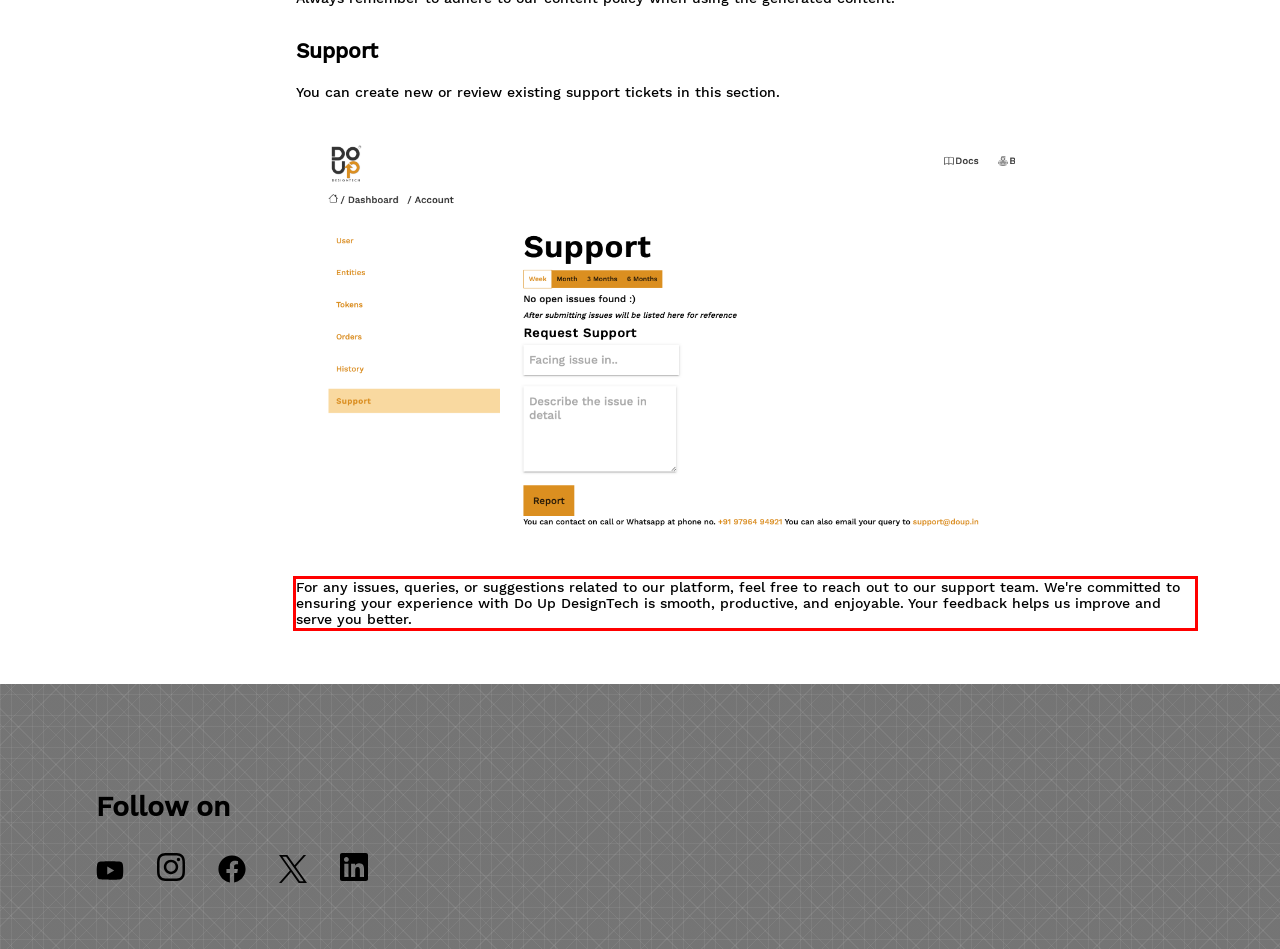You have a screenshot of a webpage, and there is a red bounding box around a UI element. Utilize OCR to extract the text within this red bounding box.

For any issues, queries, or suggestions related to our platform, feel free to reach out to our support team. We're committed to ensuring your experience with Do Up DesignTech is smooth, productive, and enjoyable. Your feedback helps us improve and serve you better.